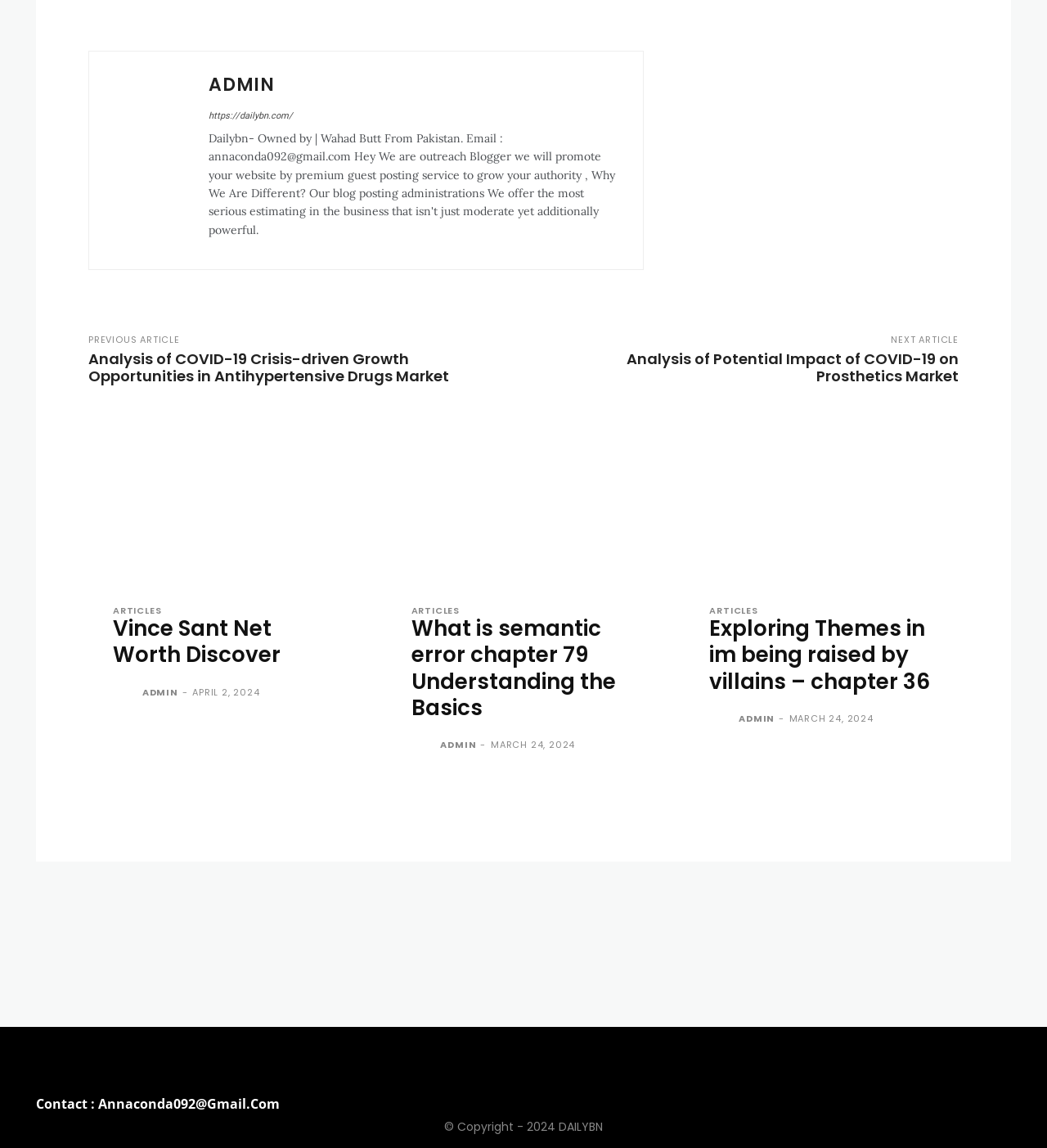Locate the UI element described by parent_node: ADMIN title="Admin" and provide its bounding box coordinates. Use the format (top-left x, top-left y, bottom-right x, bottom-right y) with all values as floating point numbers between 0 and 1.

[0.105, 0.066, 0.18, 0.213]